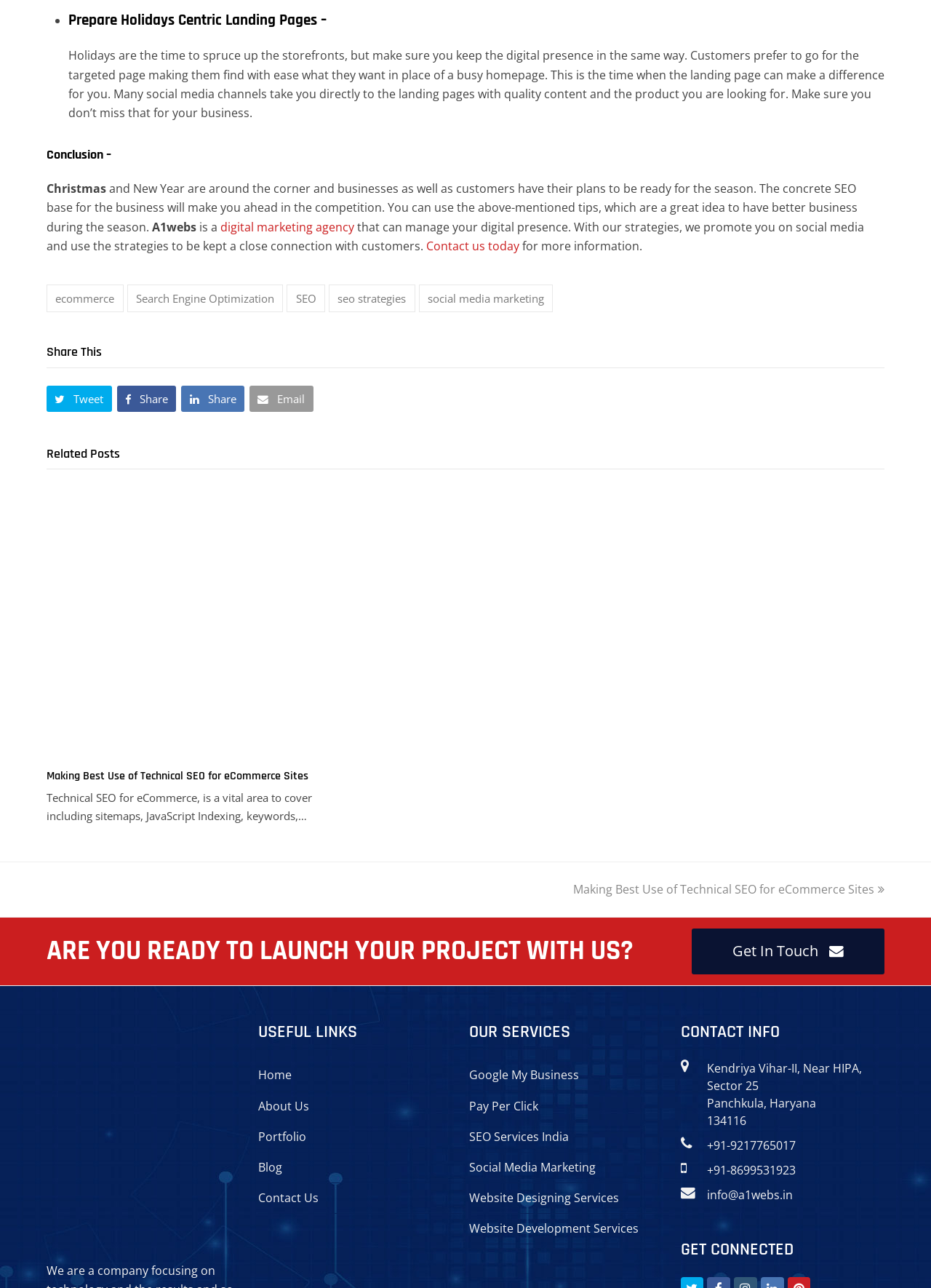Please identify the bounding box coordinates of the region to click in order to complete the given instruction: "Share this on Twitter". The coordinates should be four float numbers between 0 and 1, i.e., [left, top, right, bottom].

[0.05, 0.3, 0.12, 0.32]